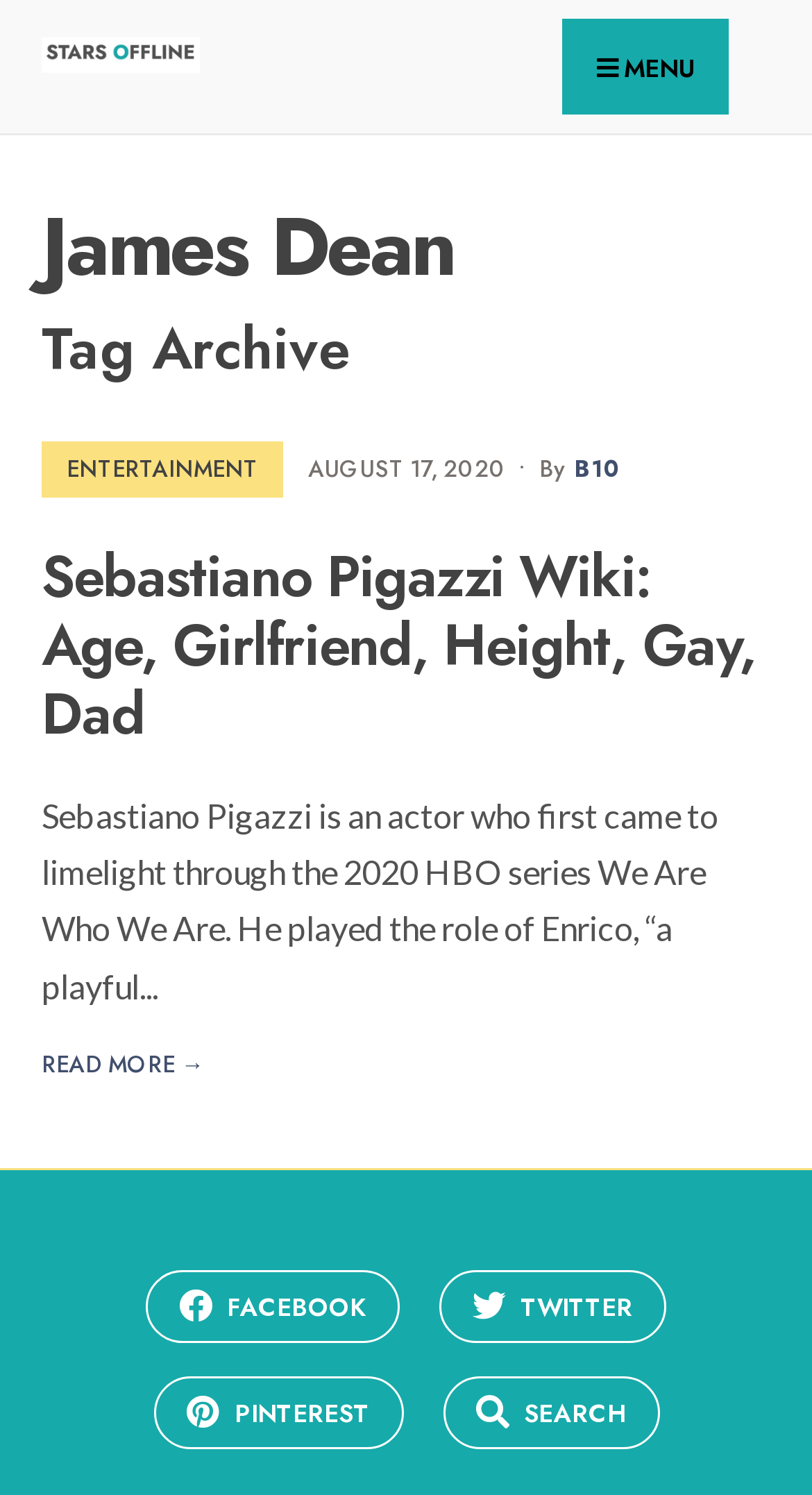Utilize the details in the image to give a detailed response to the question: What is the role of Sebastiano Pigazzi in the HBO series?

The answer can be found in the StaticText element 'Sebastiano Pigazzi is an actor who first came to limelight through the 2020 HBO series We Are Who We Are. He played the role of Enrico, “a playful' which is located below the heading 'Sebastiano Pigazzi Wiki: Age, Girlfriend, Height, Gay, Dad'.